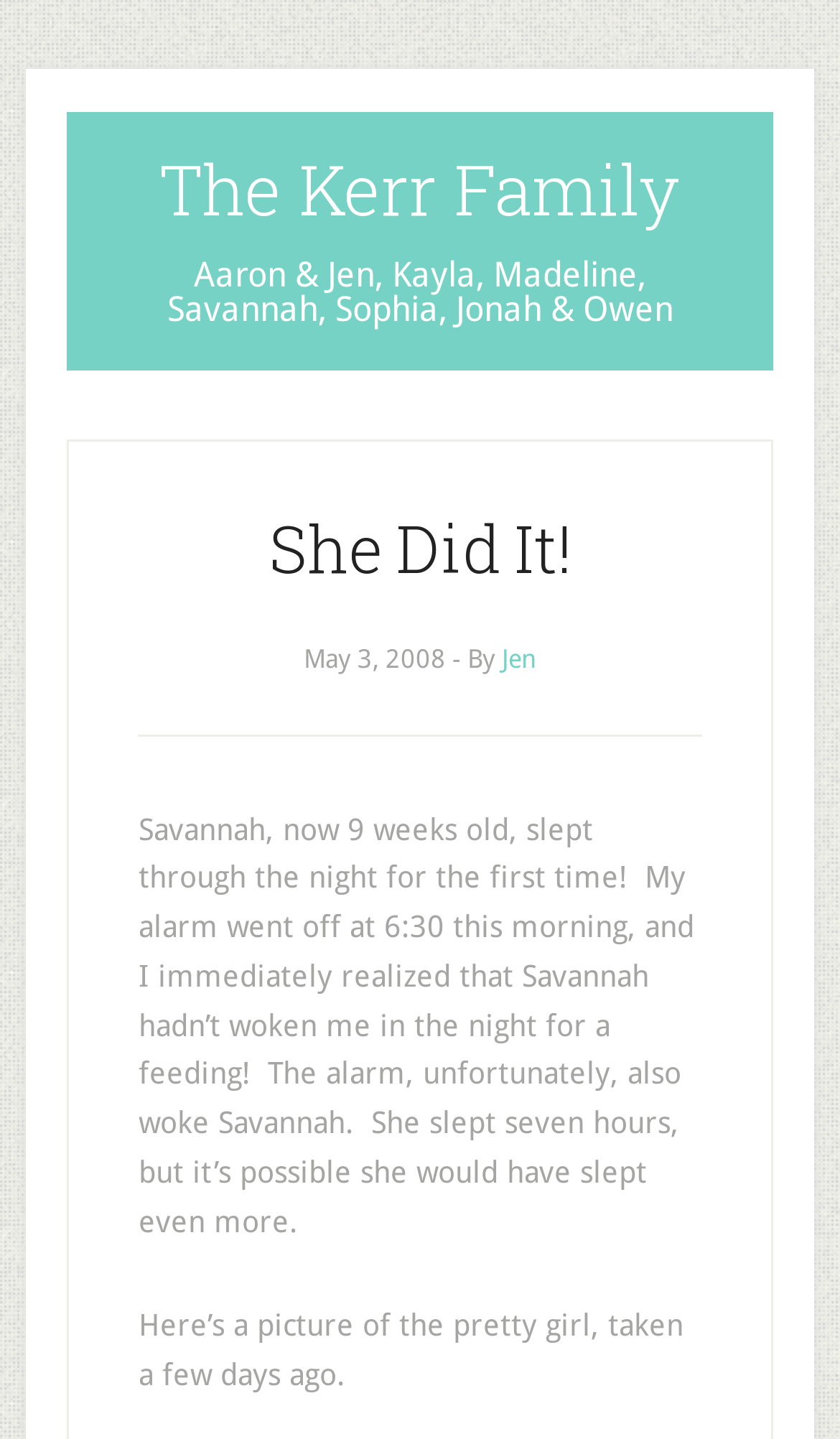How many hours did Savannah sleep?
Please respond to the question with a detailed and well-explained answer.

The question asks for the number of hours Savannah slept. By analyzing the text content of the webpage, specifically the sentence 'She slept seven hours, but it’s possible she would have slept even more.', we can determine that Savannah slept for seven hours.